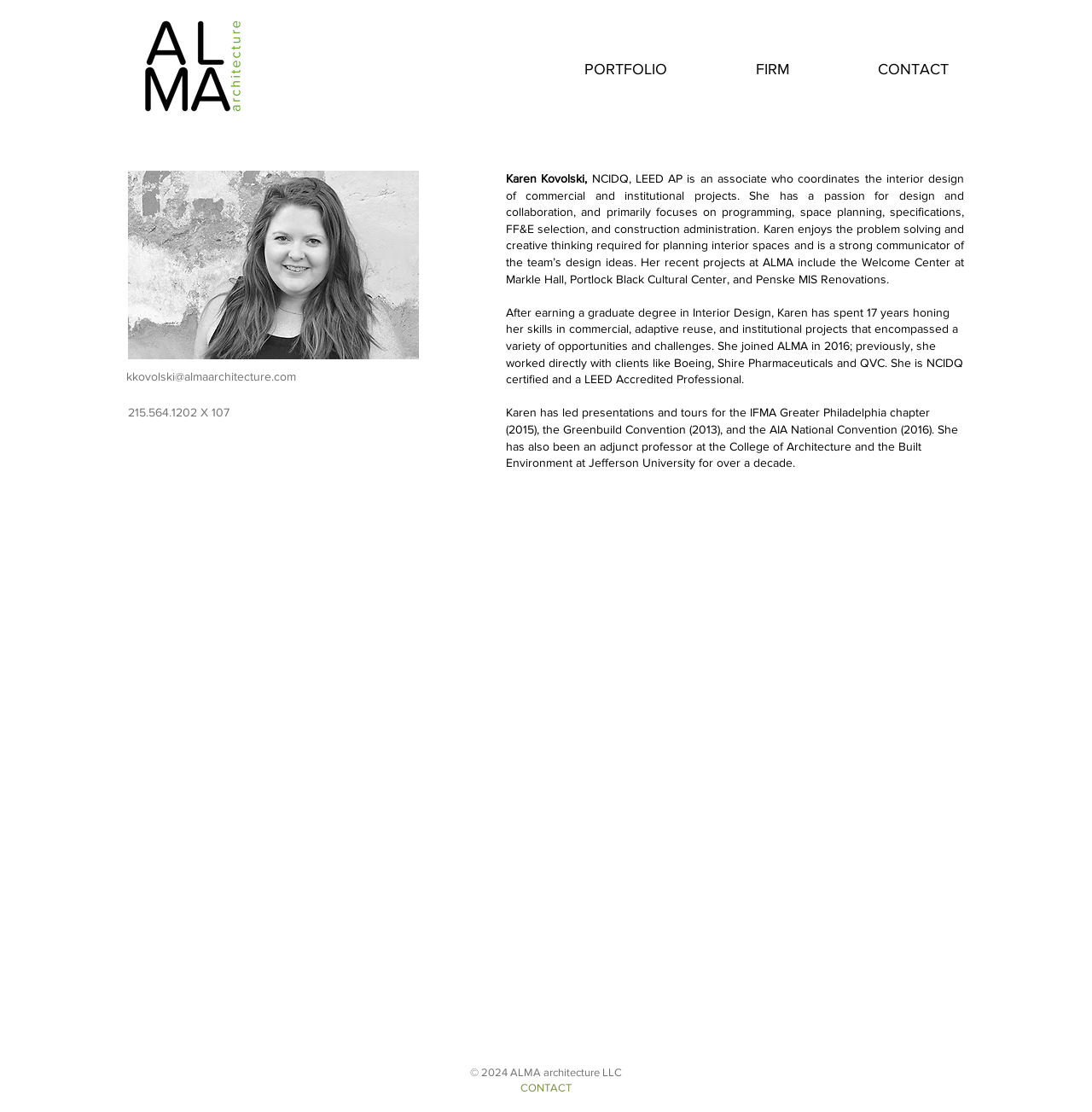Please answer the following query using a single word or phrase: 
What is the company Karen works for?

ALMA